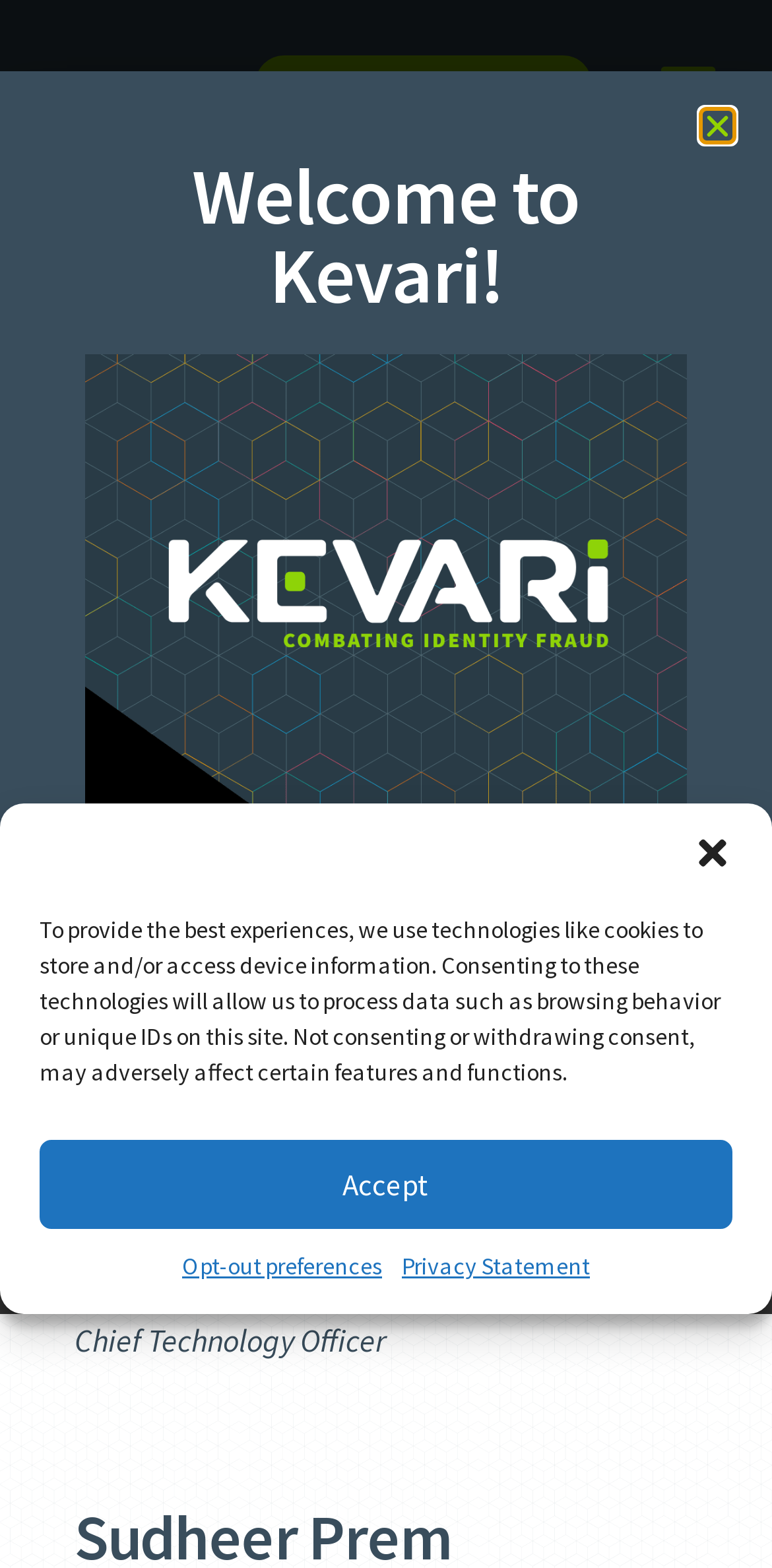Determine the bounding box coordinates of the element that should be clicked to execute the following command: "Click the Click Here link".

[0.165, 0.643, 0.481, 0.682]